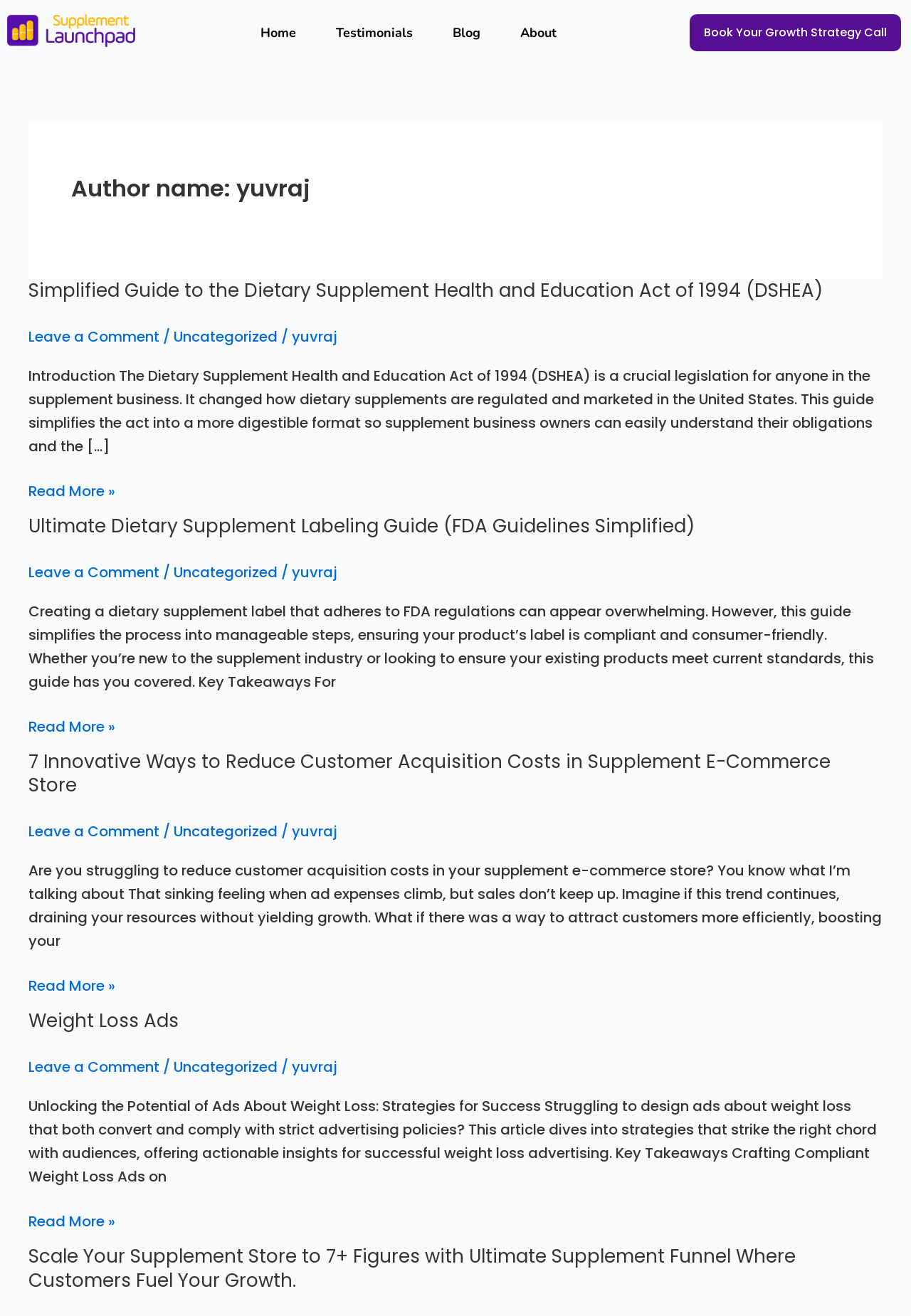Identify the bounding box coordinates of the specific part of the webpage to click to complete this instruction: "Read the article about TOP RESUME WRITING TIP".

None